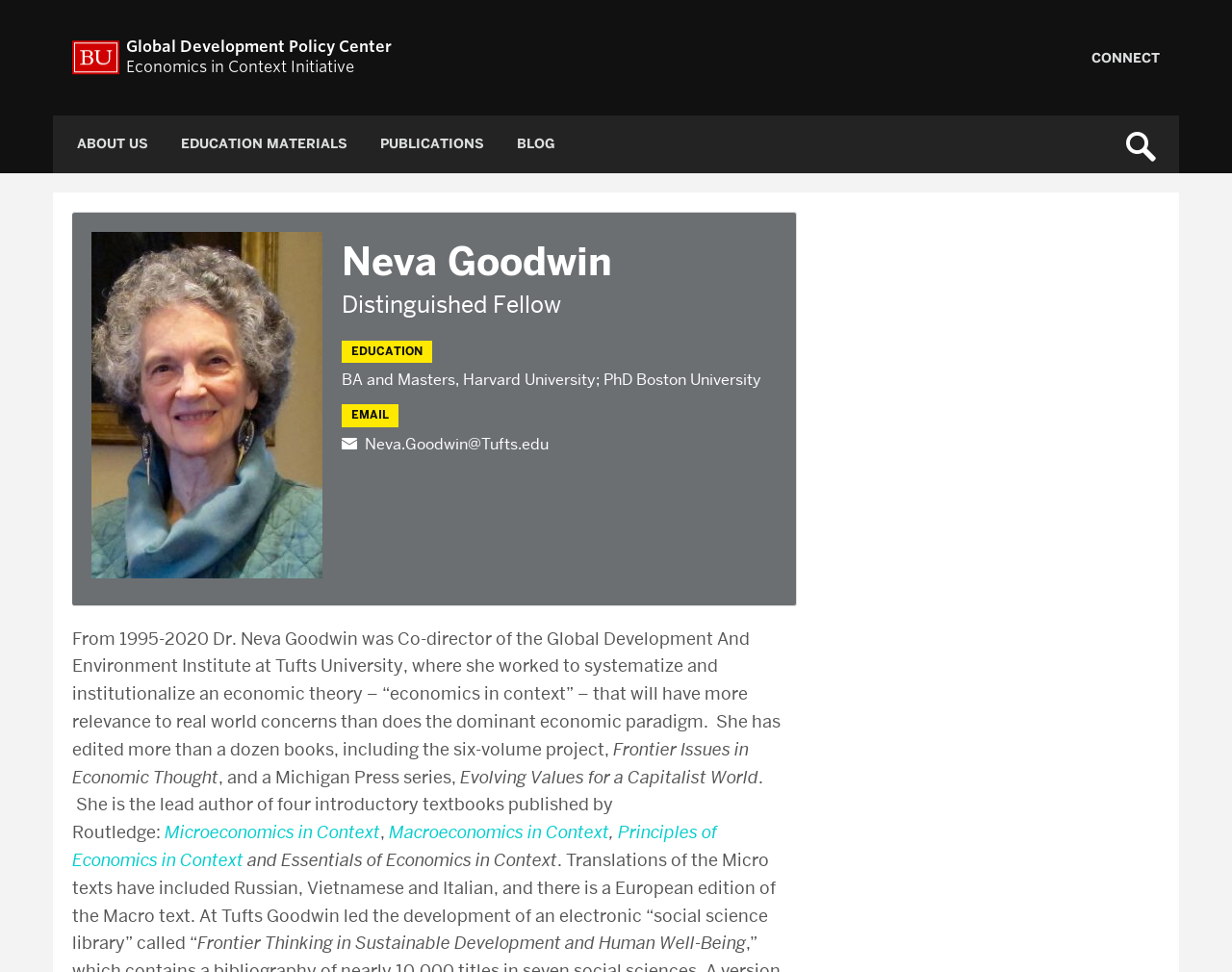What is the name of the institute where Neva Goodwin worked?
Please describe in detail the information shown in the image to answer the question.

According to the webpage, Neva Goodwin worked at the Global Development And Environment Institute at Tufts University, where she was Co-director from 1995-2020.